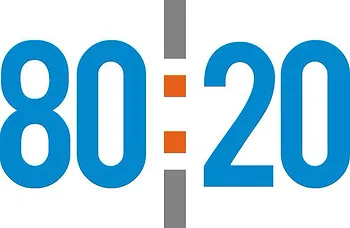Provide a comprehensive description of the image.

The image prominently displays the concept of the "80/20 Rule," represented visually as "80:20" in bold blue lettering. This principle, often referred to as the Pareto Principle, suggests that 80% of effects come from 20% of causes, emphasizing the importance of focusing on the most impactful aspects of a given scenario. Central to discussions on efficient resource allocation, customer education, and productivity strategies, the image is designed with a simple yet eye-catching layout. It features two vertical lines that visually divide the numbers, complemented by orange elements that highlight the relationship between the two figures. This graphic serves as a striking representation of the focus and prioritization essential for effective customer education and engagement.